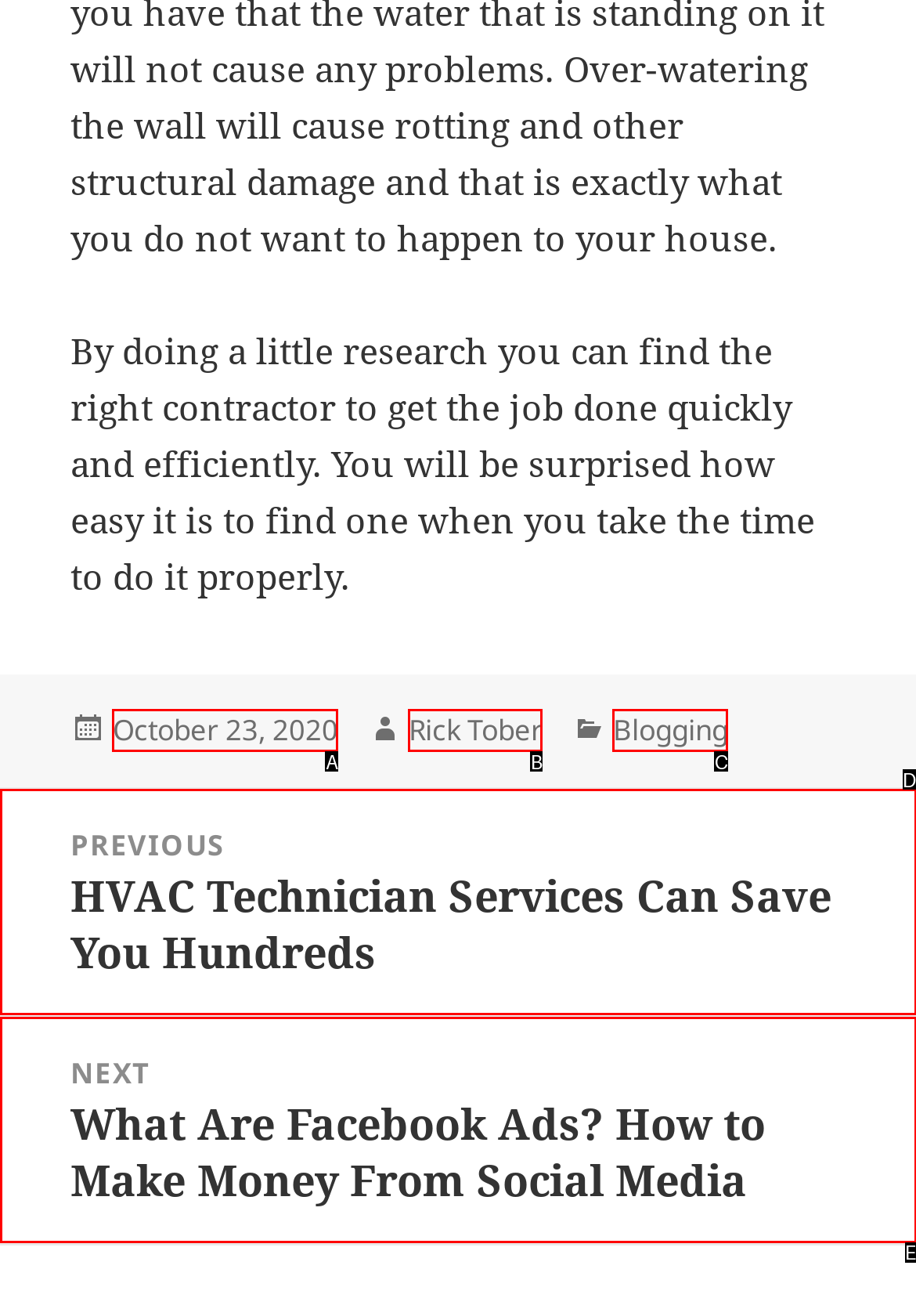Identify the letter of the option that best matches the following description: October 23, 2020July 23, 2021. Respond with the letter directly.

A